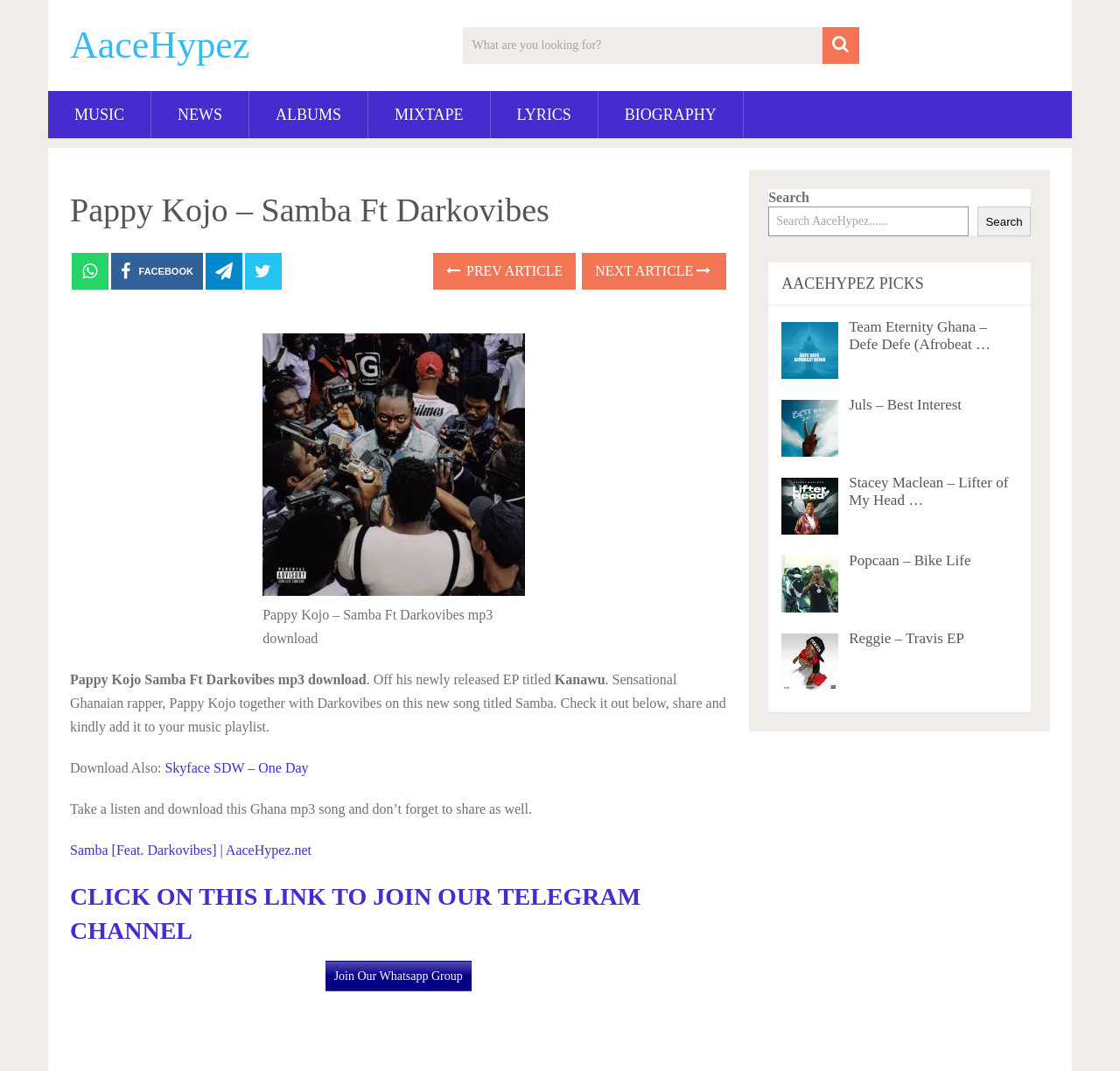Determine the bounding box coordinates of the clickable region to follow the instruction: "Click on NEXT ARTICLE".

[0.52, 0.236, 0.649, 0.27]